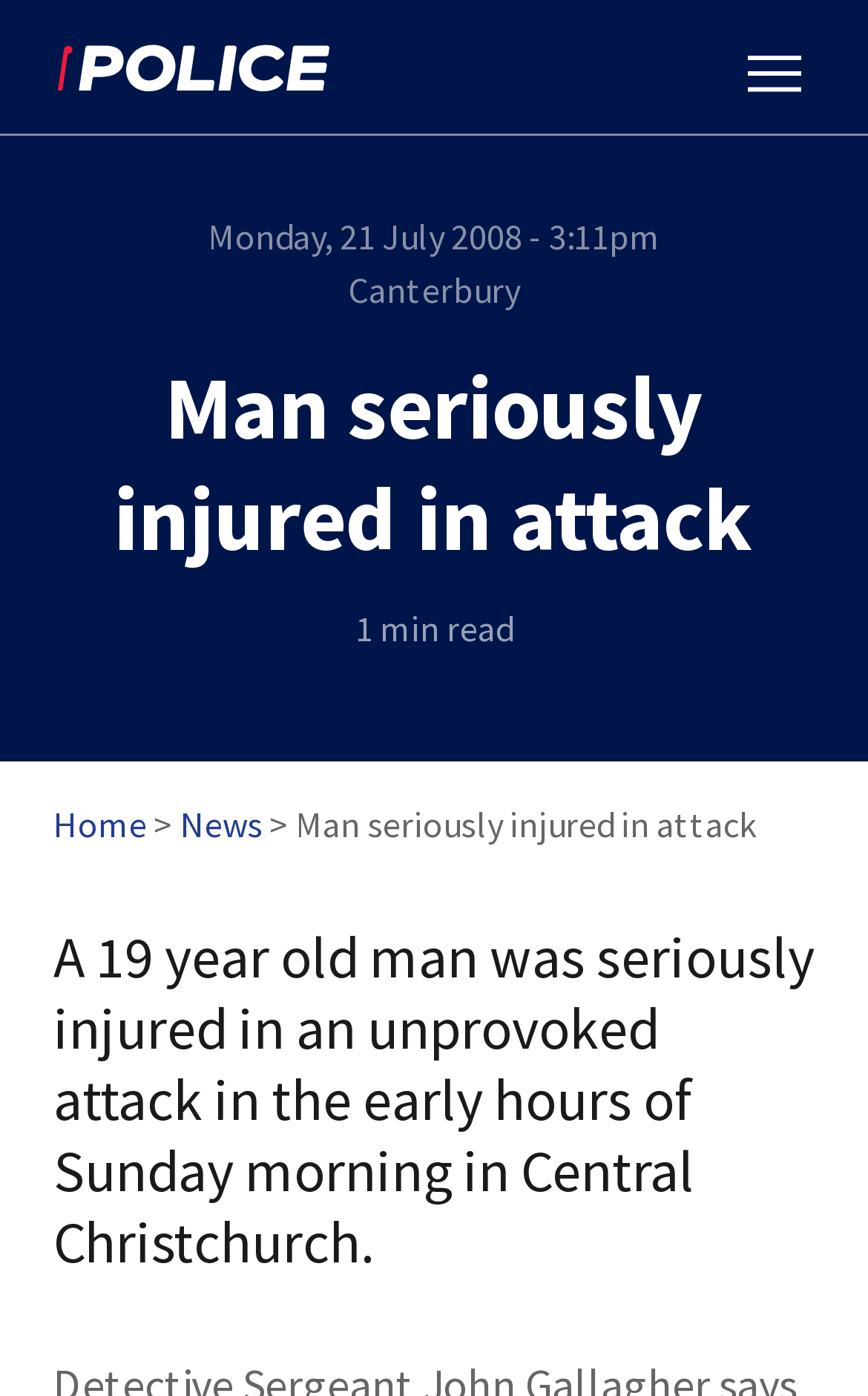What is the location of the attack?
Based on the screenshot, respond with a single word or phrase.

Central Christchurch